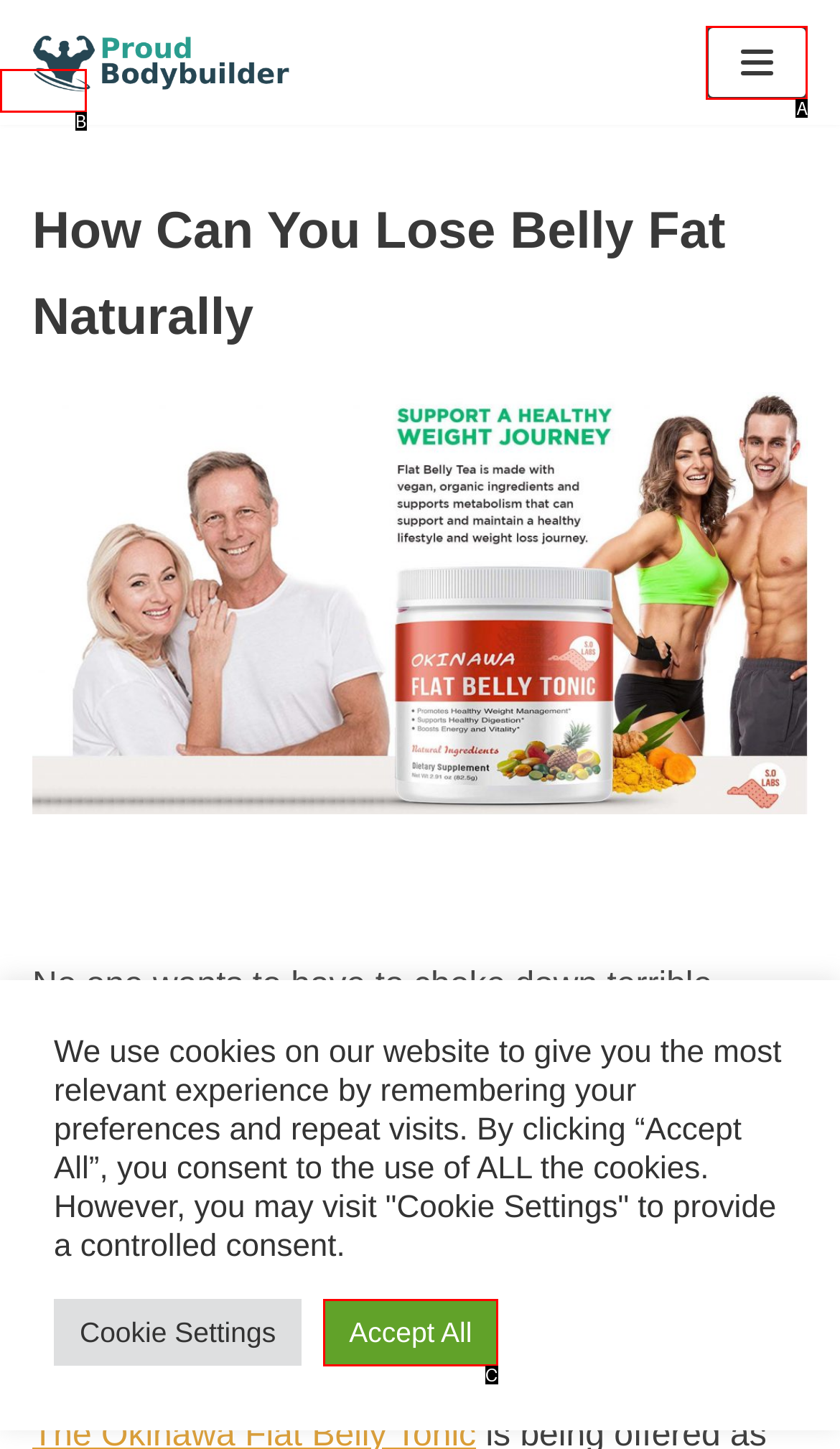Identify which HTML element matches the description: Skip to content. Answer with the correct option's letter.

B